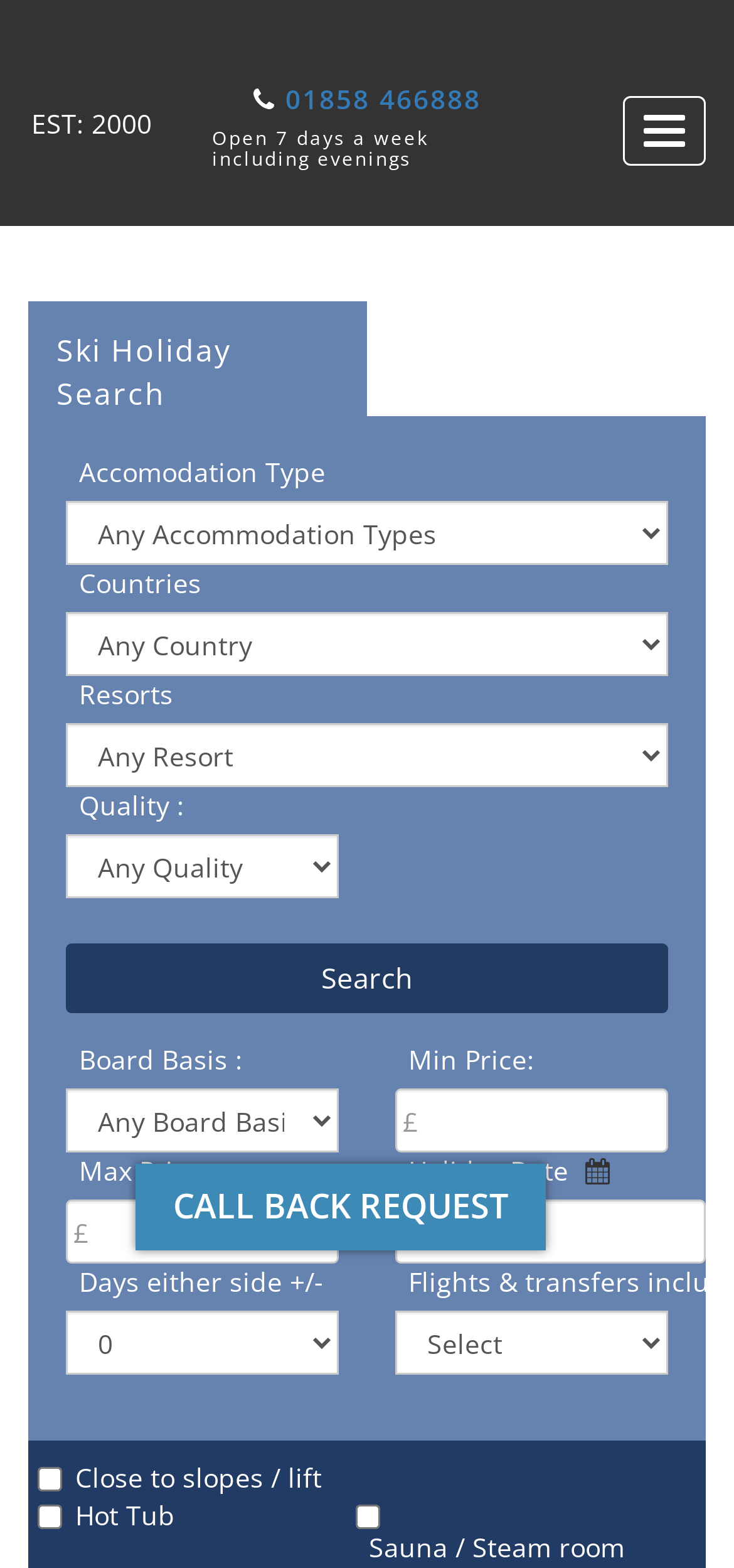Please determine the bounding box coordinates of the section I need to click to accomplish this instruction: "Toggle navigation".

[0.849, 0.061, 0.962, 0.106]